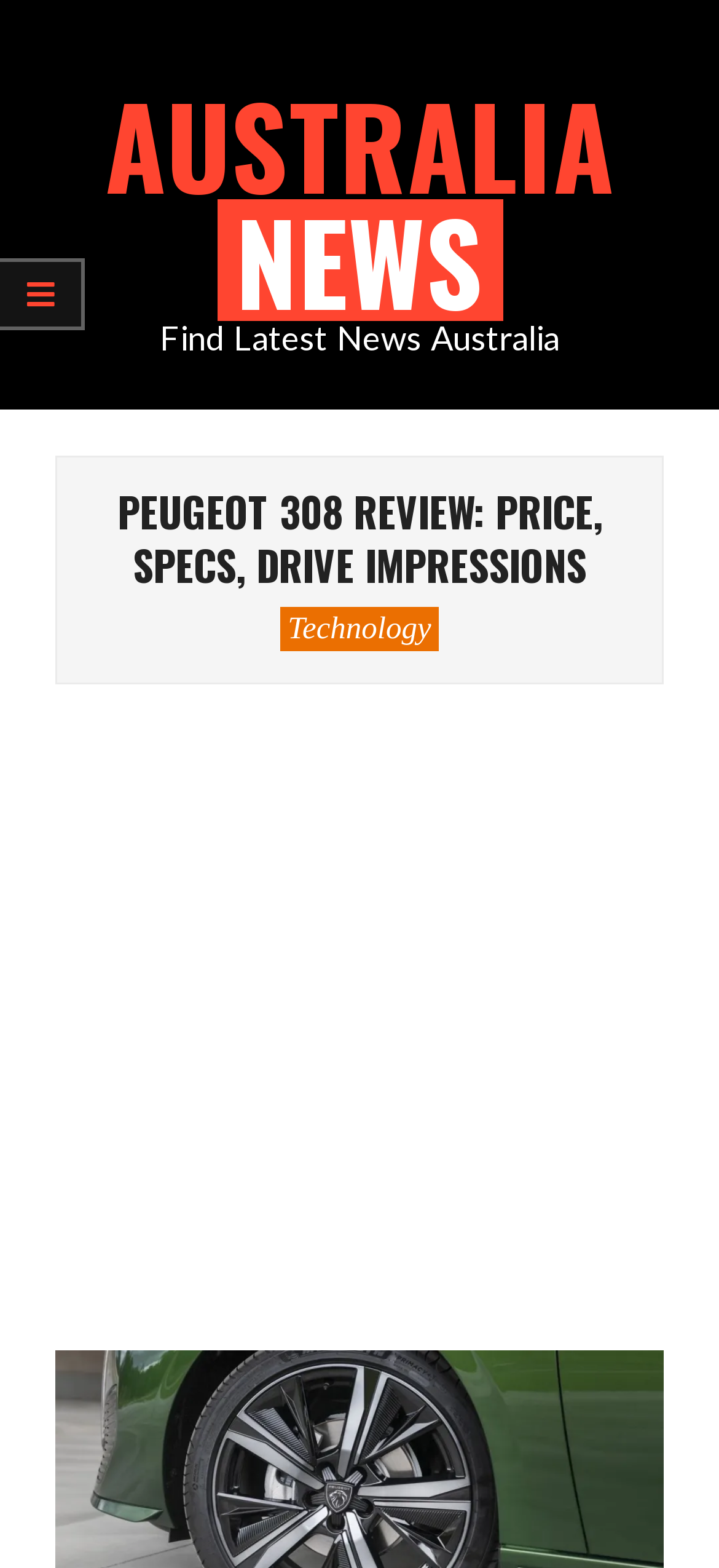Using the format (top-left x, top-left y, bottom-right x, bottom-right y), provide the bounding box coordinates for the described UI element. All values should be floating point numbers between 0 and 1: Menu

[0.0, 0.164, 0.118, 0.21]